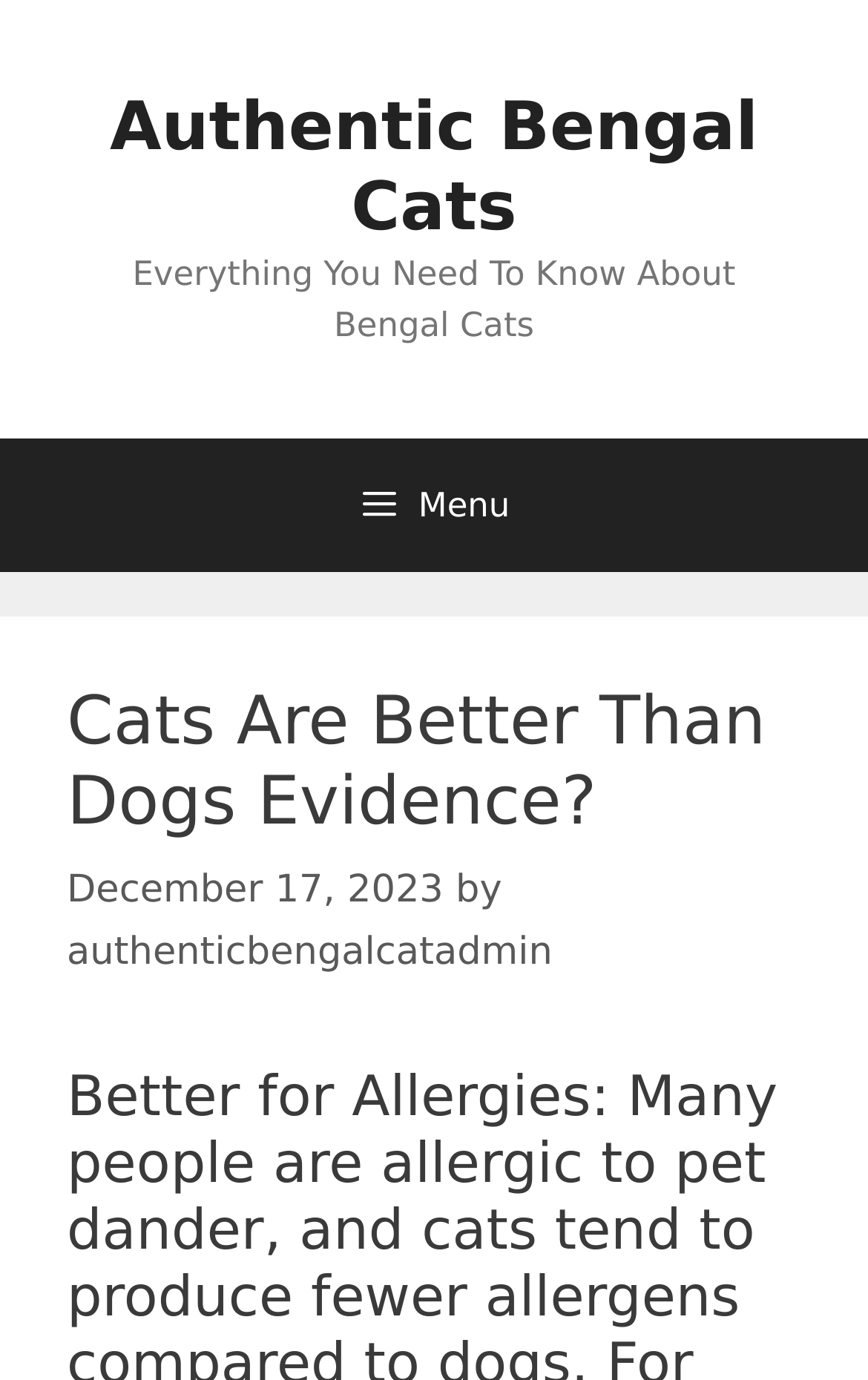Provide your answer to the question using just one word or phrase: What is the purpose of the menu button?

To expand the primary menu